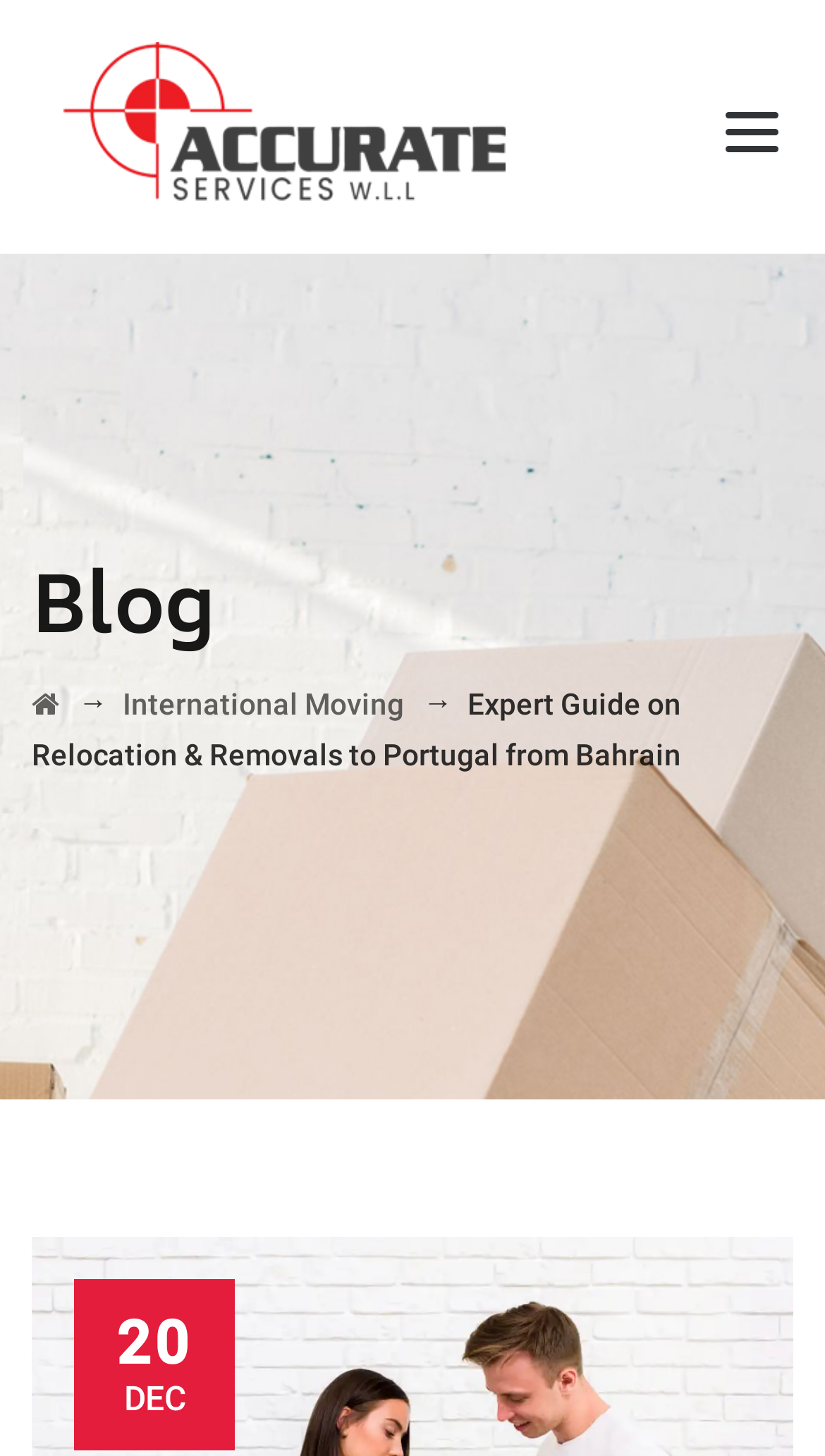What is the name of the company with an image?
Using the image provided, answer with just one word or phrase.

Accurate Services WLL